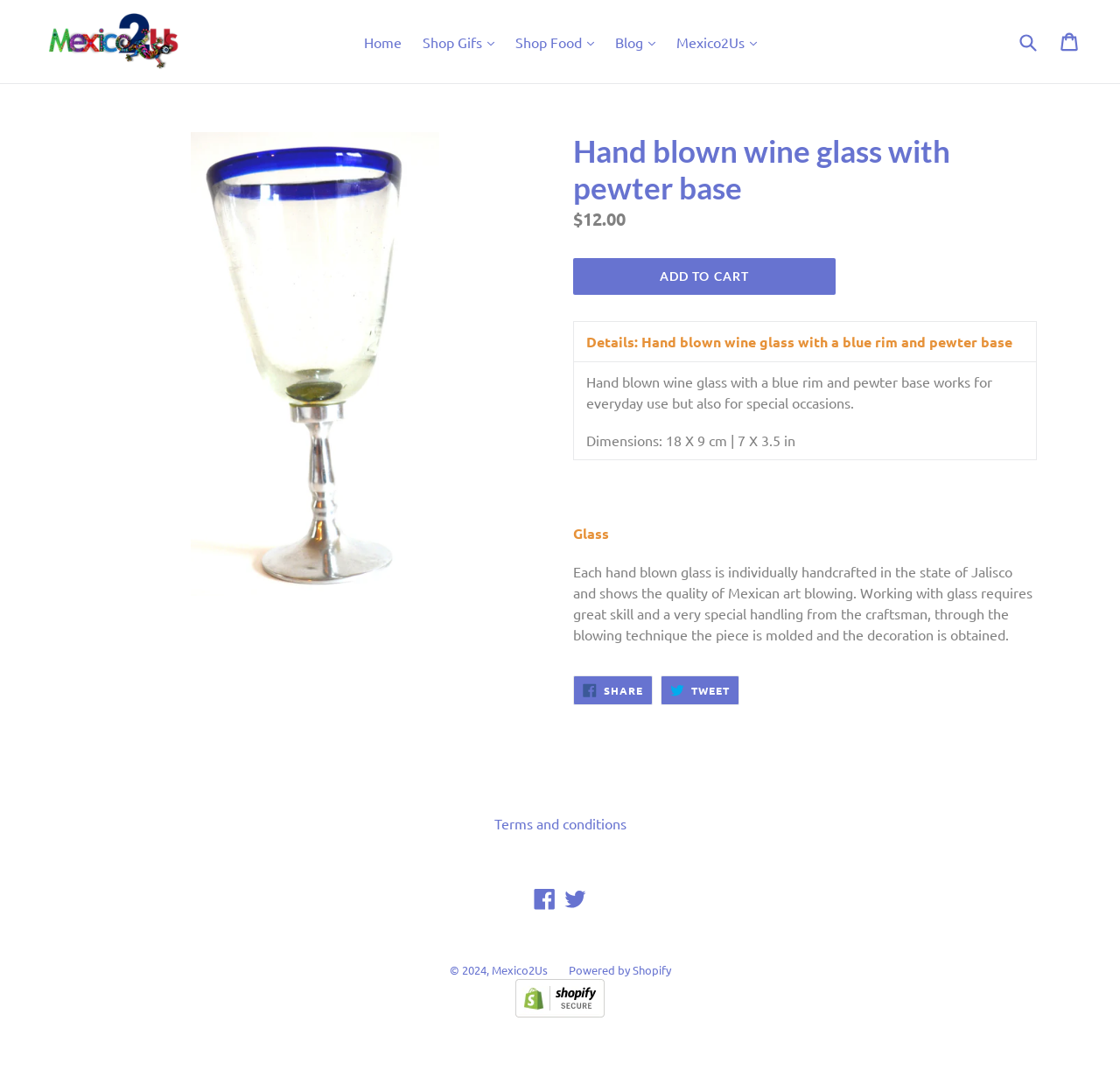Locate the coordinates of the bounding box for the clickable region that fulfills this instruction: "Add to cart".

[0.512, 0.237, 0.746, 0.27]